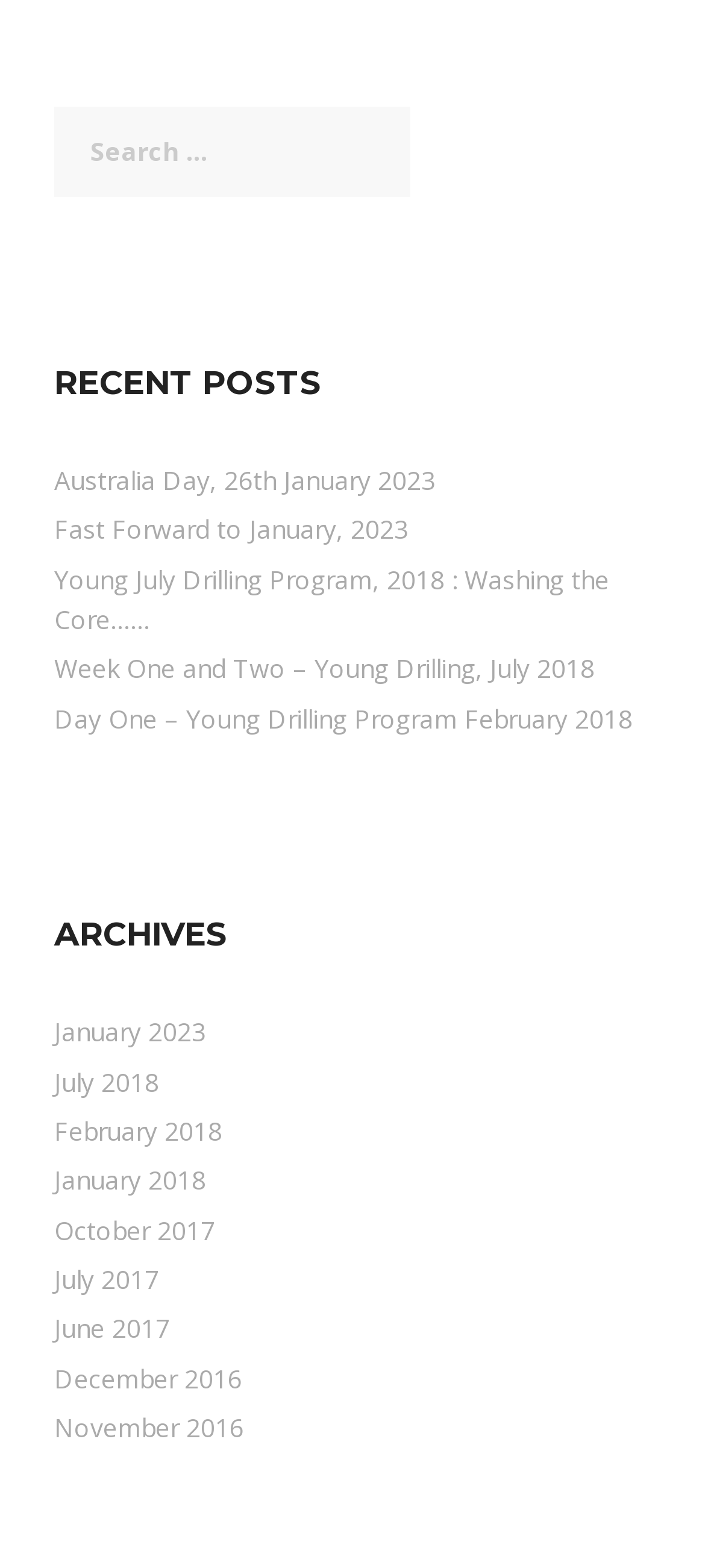Please locate the bounding box coordinates of the element that needs to be clicked to achieve the following instruction: "go to archives of January 2023". The coordinates should be four float numbers between 0 and 1, i.e., [left, top, right, bottom].

[0.077, 0.647, 0.292, 0.669]